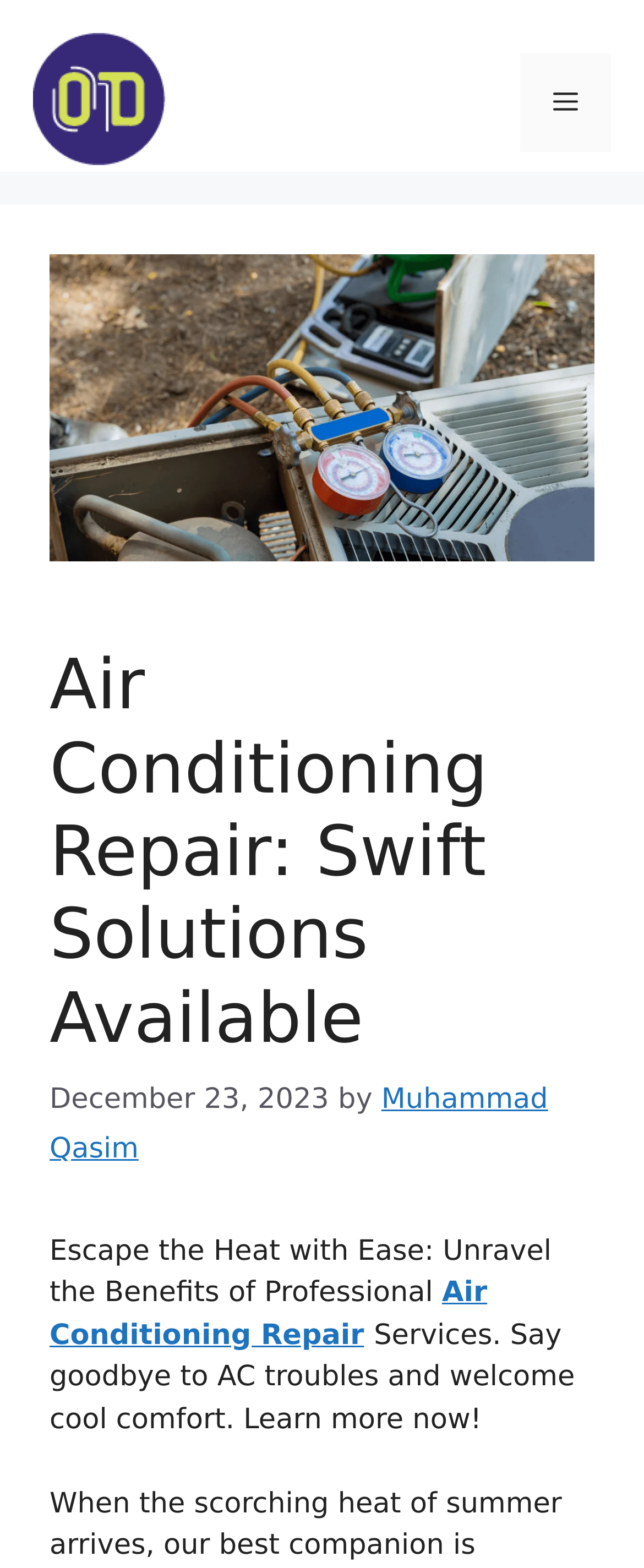Who wrote the article?
Observe the image and answer the question with a one-word or short phrase response.

Muhammad Qasim